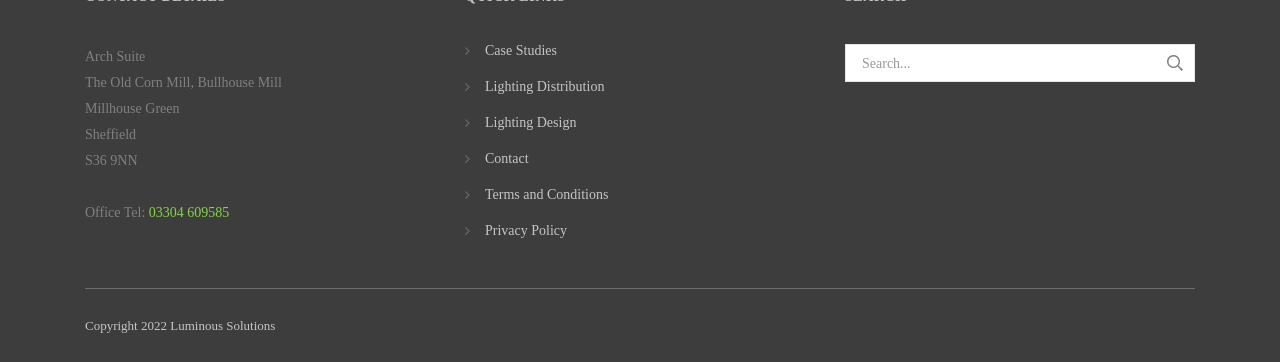Locate the bounding box coordinates of the clickable region to complete the following instruction: "Call the office."

[0.116, 0.567, 0.179, 0.608]